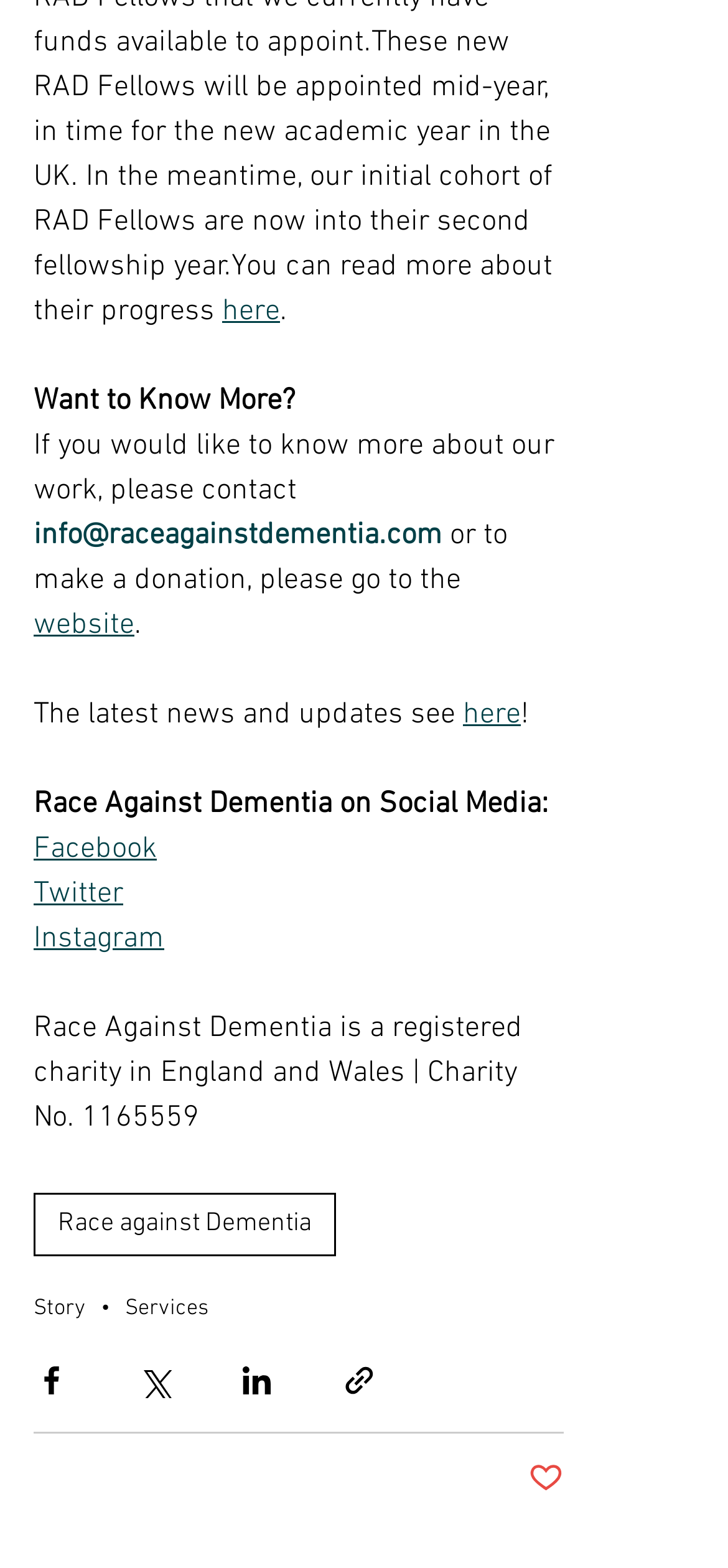Determine the bounding box coordinates for the element that should be clicked to follow this instruction: "Click on 'here' to know more". The coordinates should be given as four float numbers between 0 and 1, in the format [left, top, right, bottom].

[0.305, 0.187, 0.385, 0.211]